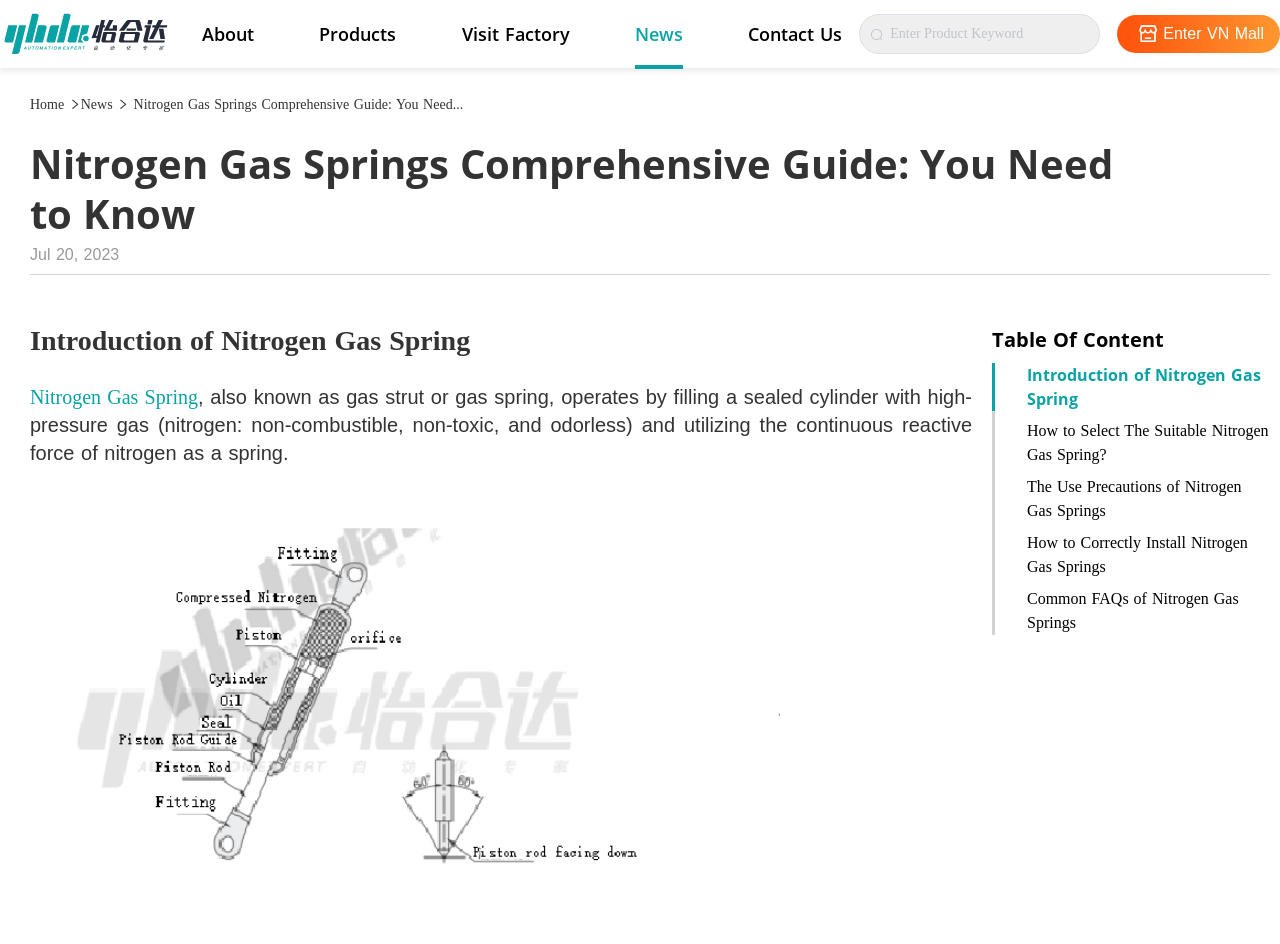Observe the image and answer the following question in detail: How many links are there in the table of content?

By examining the webpage's structure, I found the 'Table Of Content' section, which contains 5 links to different sections of the guide, including 'Introduction of Nitrogen Gas Spring', 'How to Select The Suitable Nitrogen Gas Spring?', 'The Use Precautions of Nitrogen Gas Springs', 'How to Correctly Install Nitrogen Gas Springs', and 'Common FAQs of Nitrogen Gas Springs'.